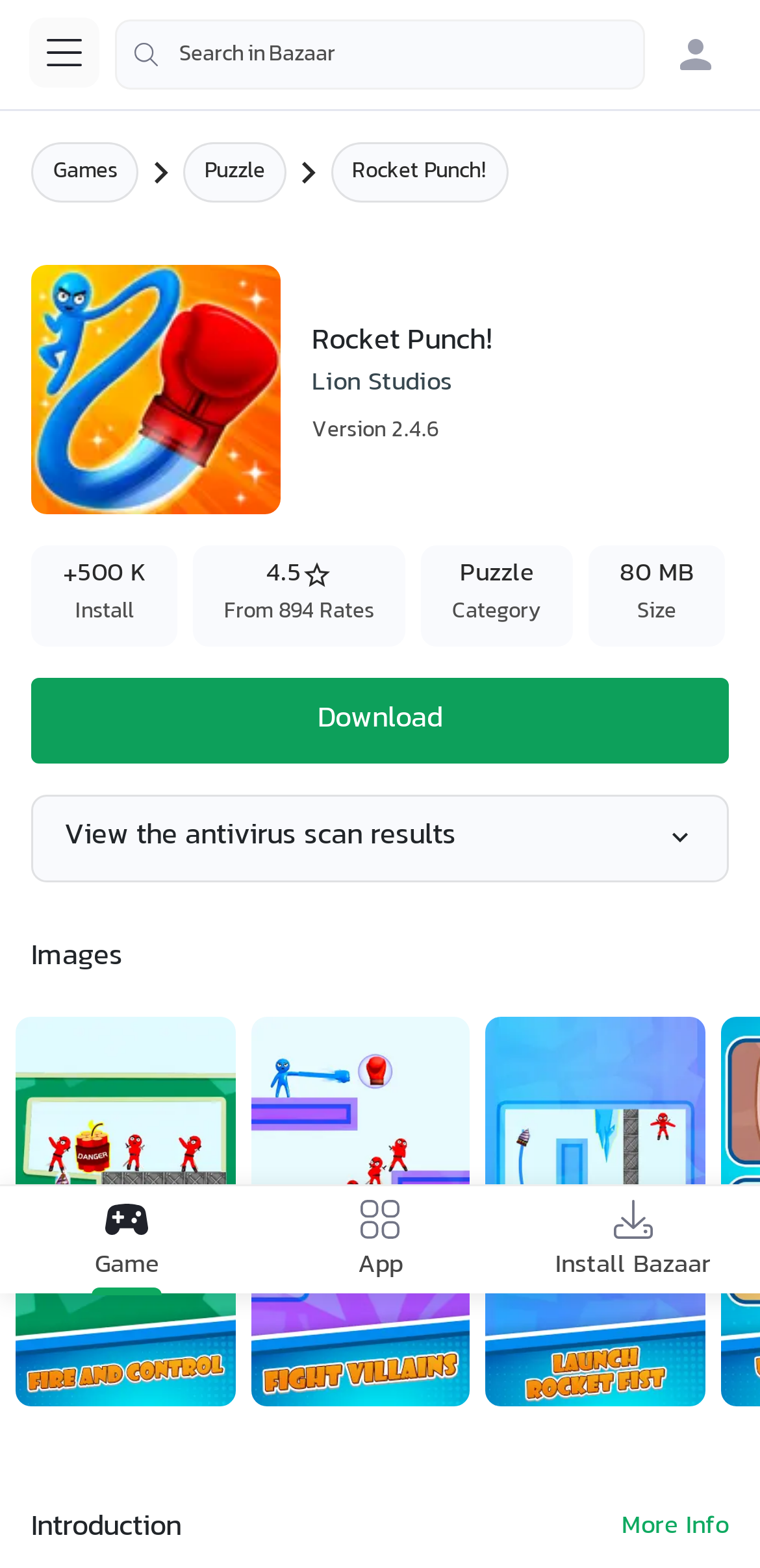Identify the bounding box coordinates of the region I need to click to complete this instruction: "Download the game".

[0.041, 0.432, 0.959, 0.487]